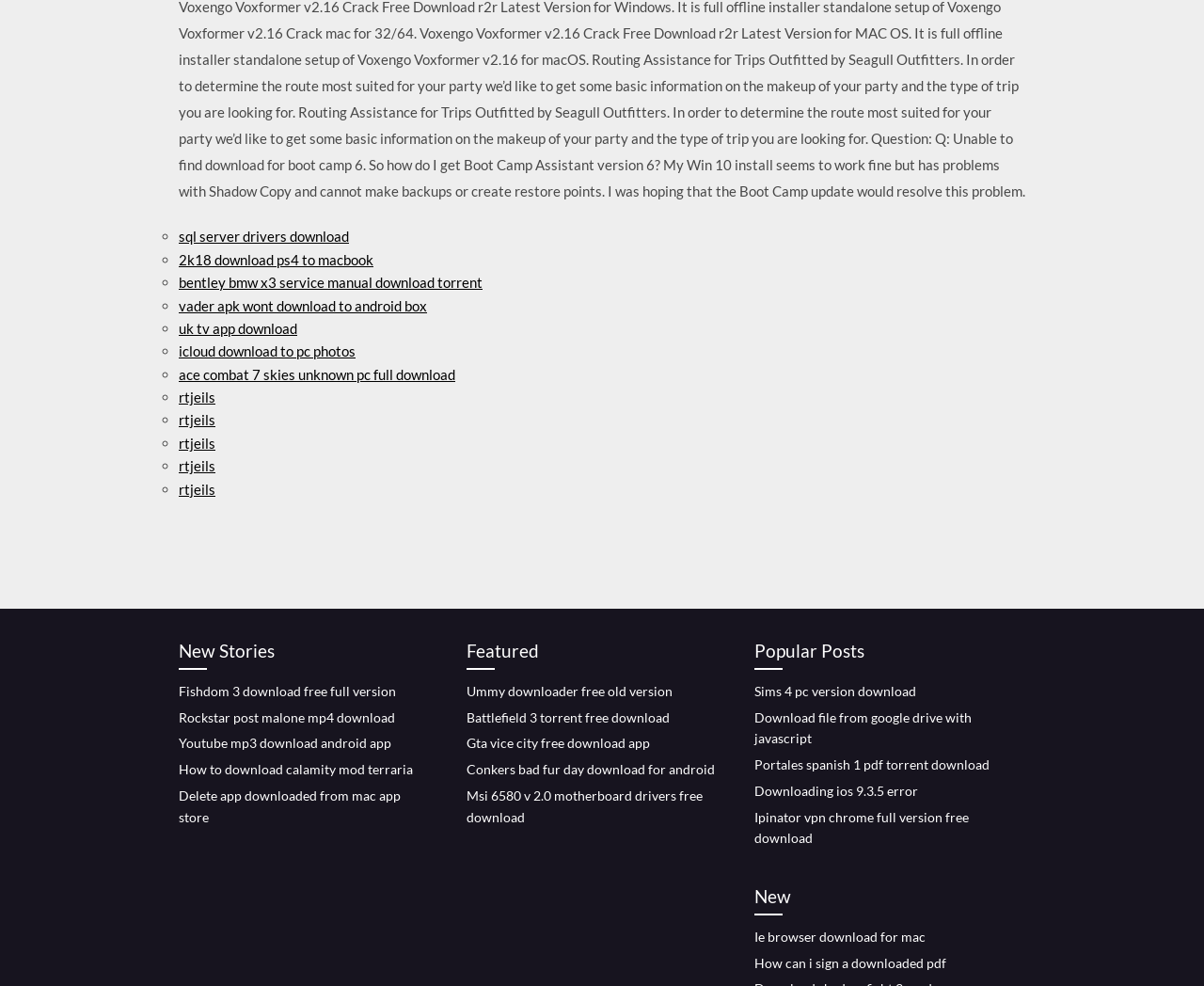Locate the UI element described by Bradley McMullan in the provided webpage screenshot. Return the bounding box coordinates in the format (top-left x, top-left y, bottom-right x, bottom-right y), ensuring all values are between 0 and 1.

None